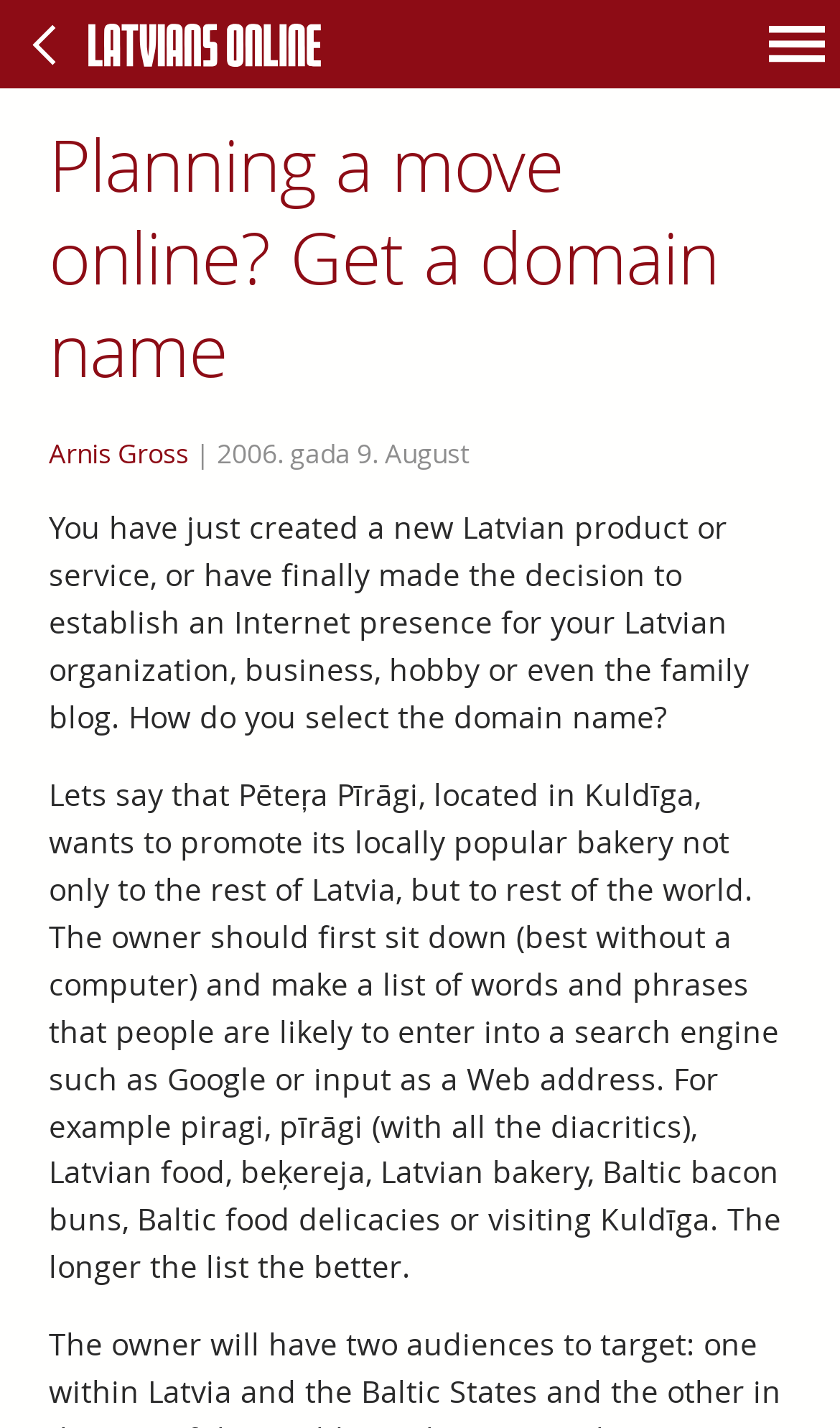Please give a succinct answer using a single word or phrase:
What is the purpose of selecting a domain name?

Establish Internet presence